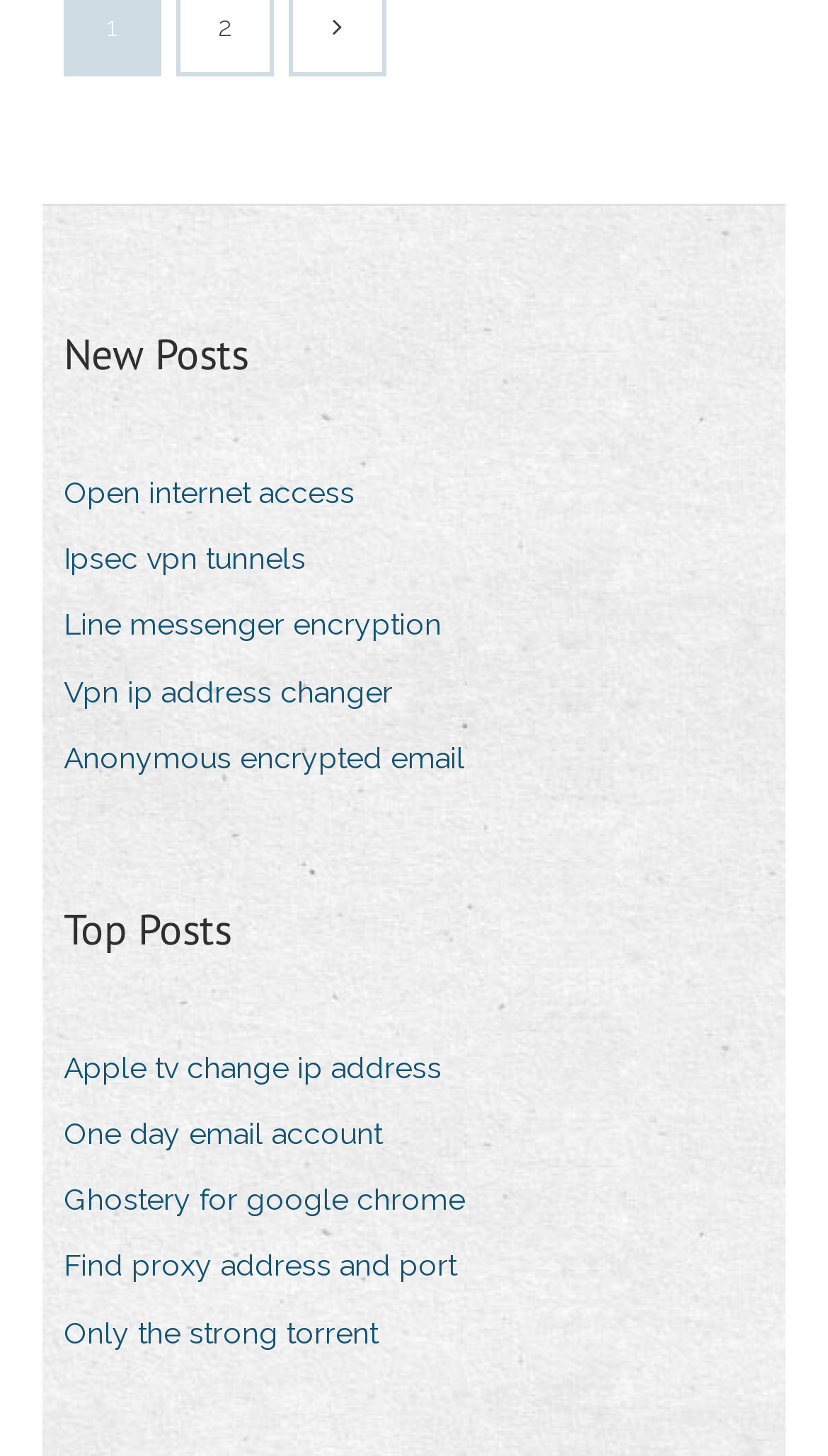Identify and provide the bounding box coordinates of the UI element described: "Apple tv change ip address". The coordinates should be formatted as [left, top, right, bottom], with each number being a float between 0 and 1.

[0.077, 0.714, 0.572, 0.754]